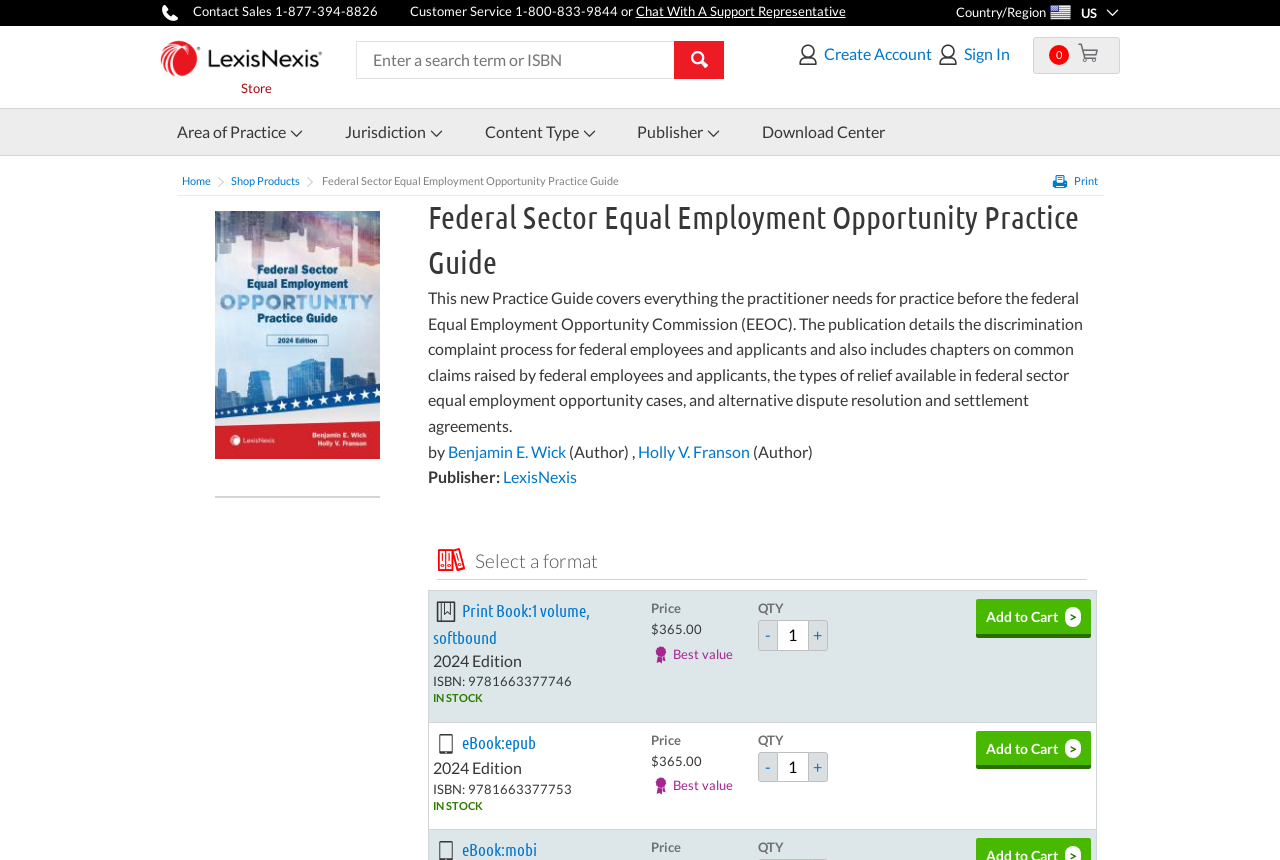Use a single word or phrase to answer the question: What is the name of the practice guide?

Federal Sector Equal Employment Opportunity Practice Guide